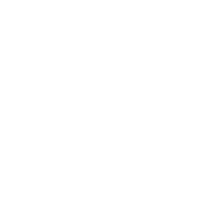Give a concise answer using one word or a phrase to the following question:
What is the significance of waterborne polyurethane in modern materials technology?

Crucial component